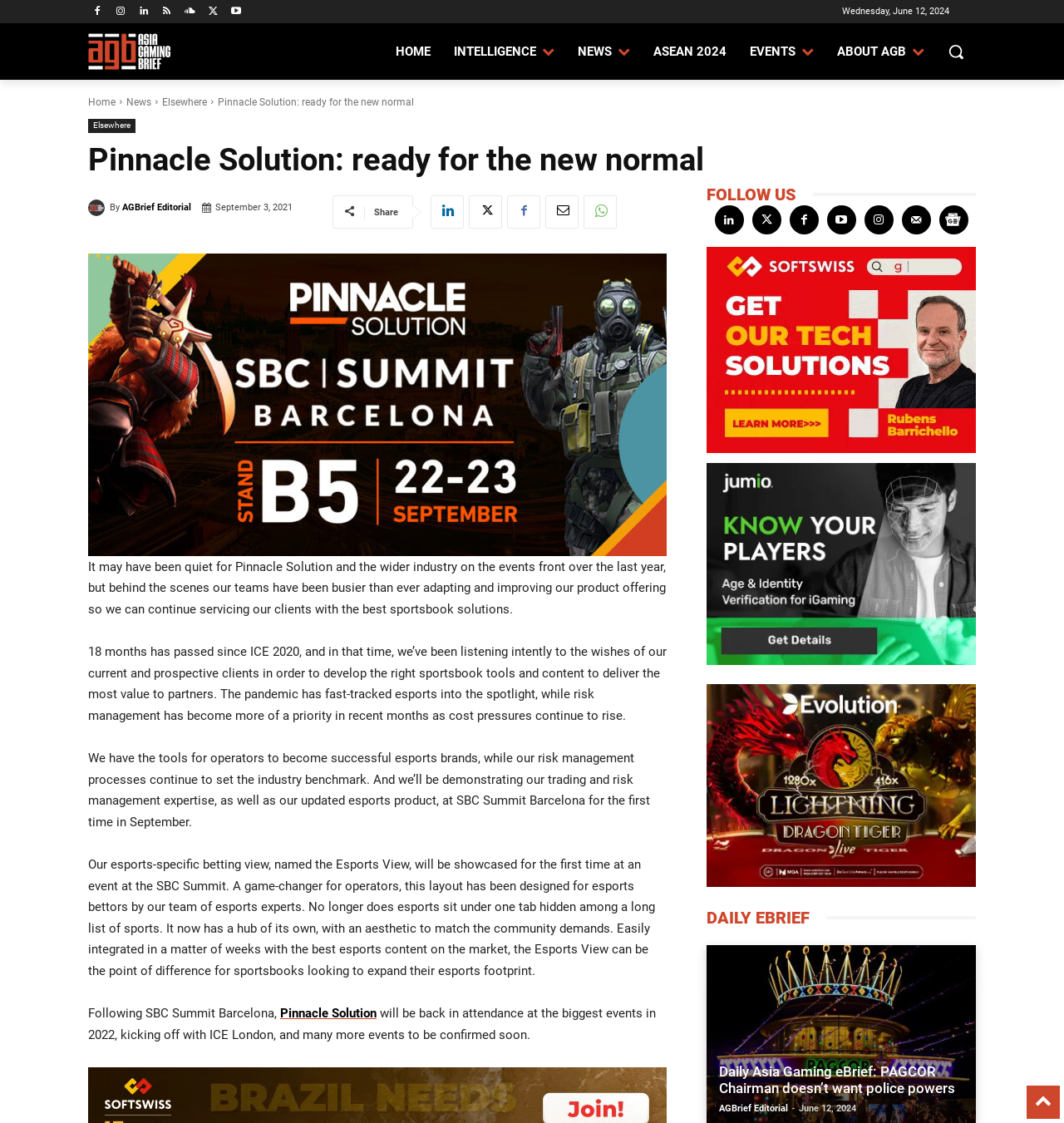Determine the bounding box coordinates of the UI element that matches the following description: "AGBrief Editorial". The coordinates should be four float numbers between 0 and 1 in the format [left, top, right, bottom].

[0.115, 0.174, 0.18, 0.196]